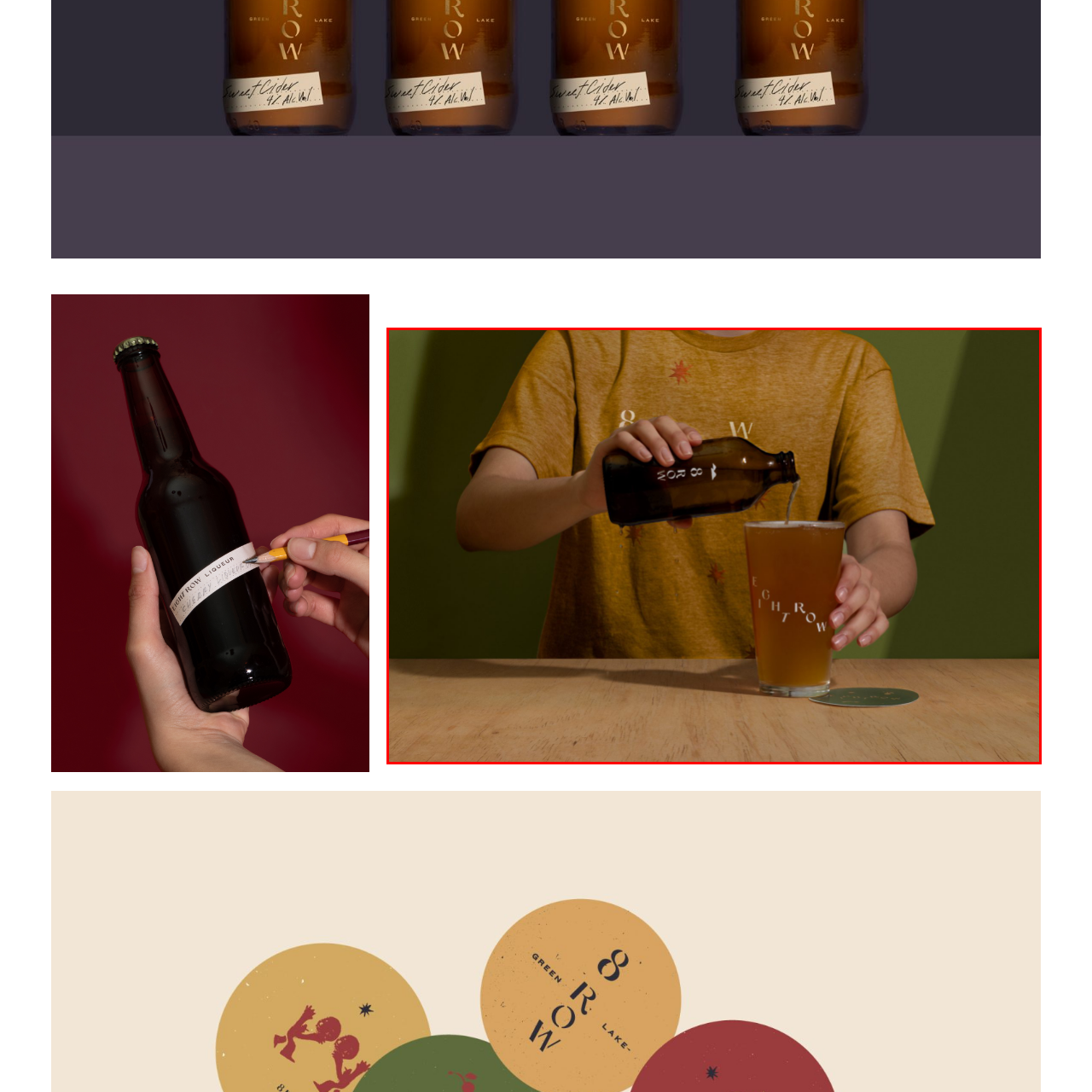What is the color of the background?
Analyze the image surrounded by the red bounding box and provide a thorough answer.

The background of the image features a soft green hue, which enhances the visual appeal and provides a fresh ambiance to the scene.